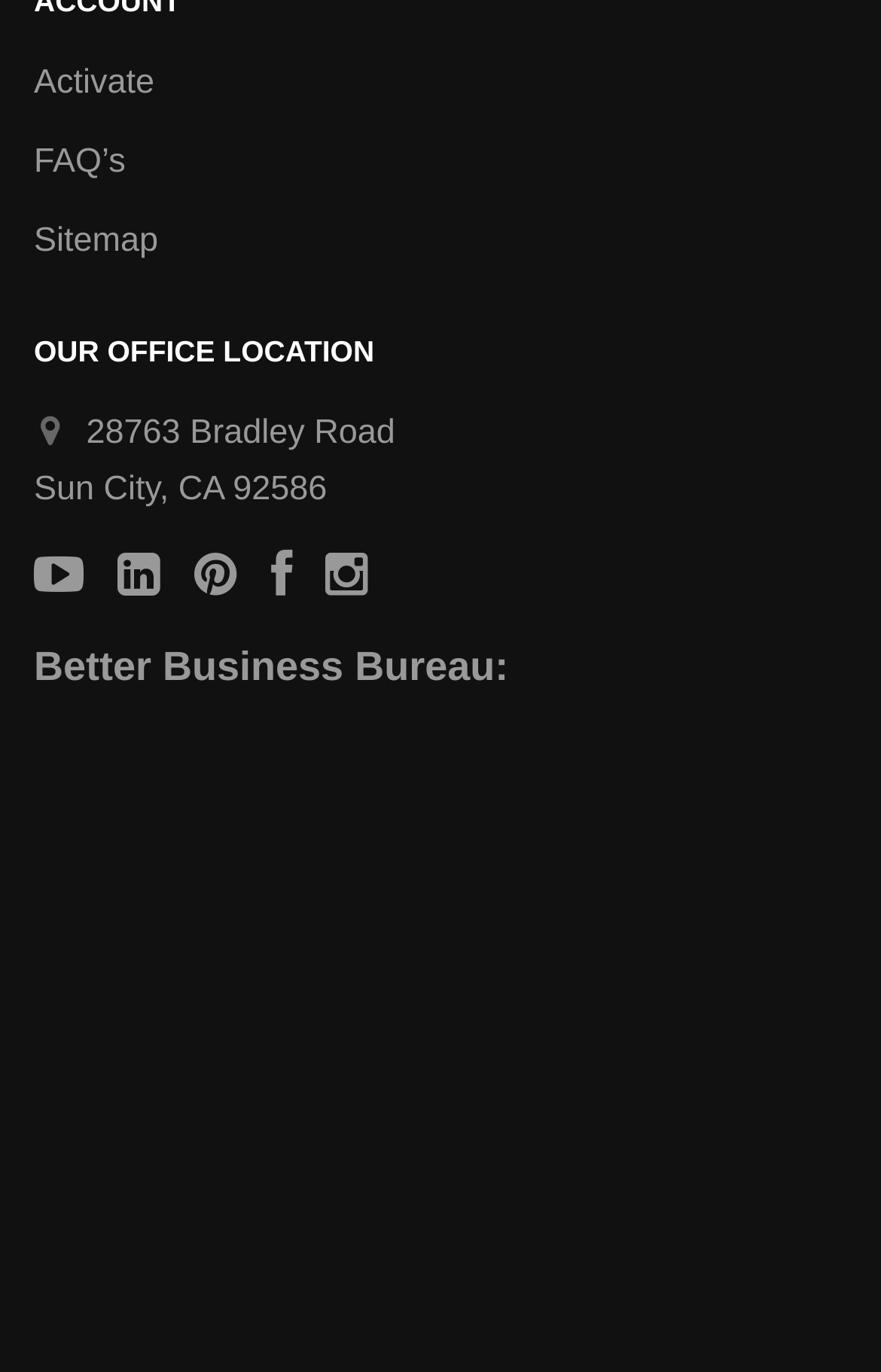Using the information from the screenshot, answer the following question thoroughly:
How many social media links are there?

I counted the number of links with icons, including the Twitter link, and found six social media links in total.